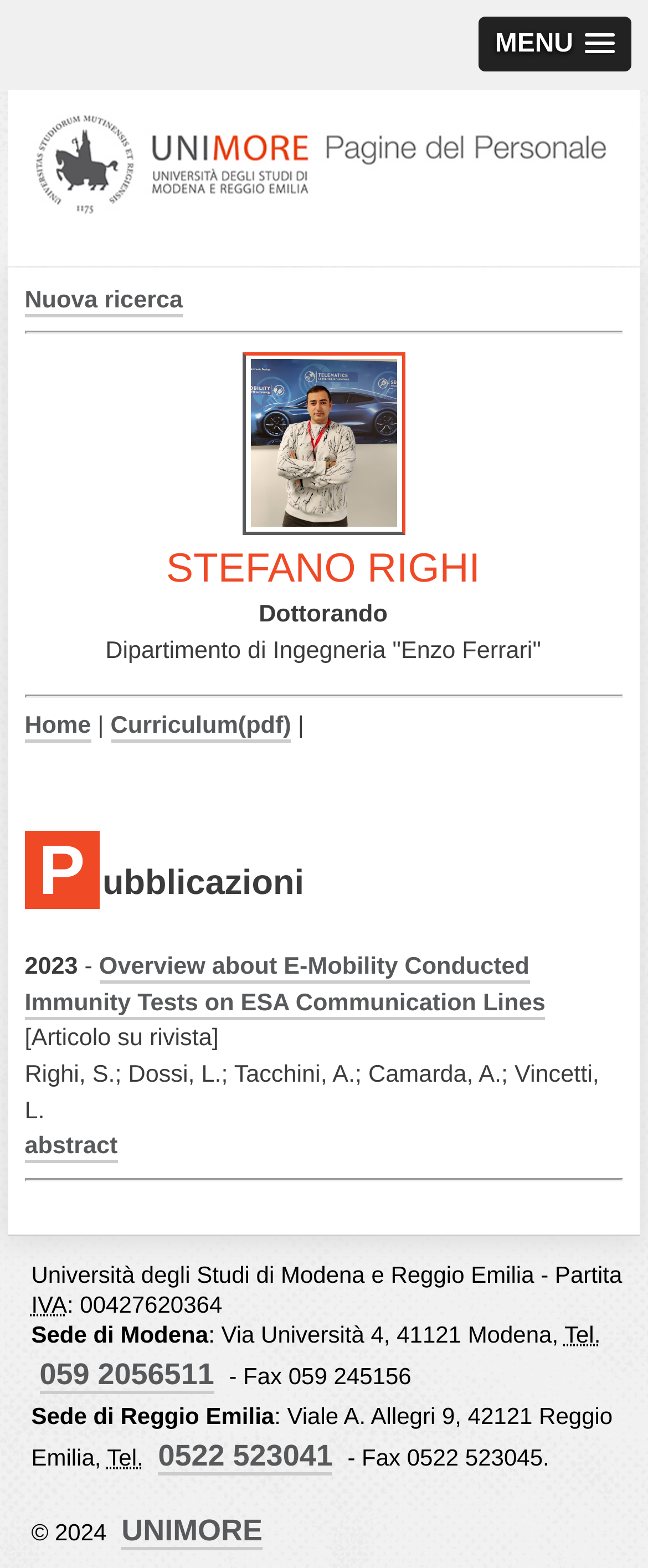Please determine the bounding box coordinates of the section I need to click to accomplish this instruction: "Click the MENU button".

[0.738, 0.011, 0.974, 0.046]